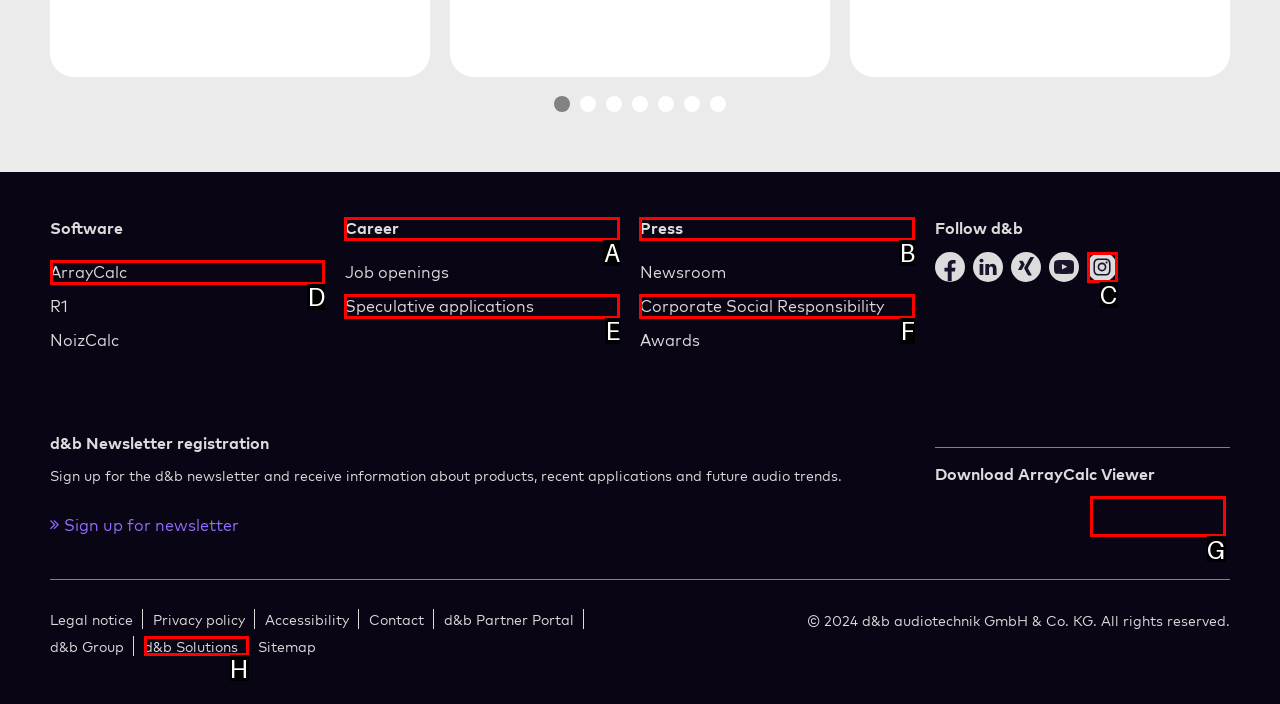Select the HTML element that matches the description: Corporate Social Responsibility
Respond with the letter of the correct choice from the given options directly.

F